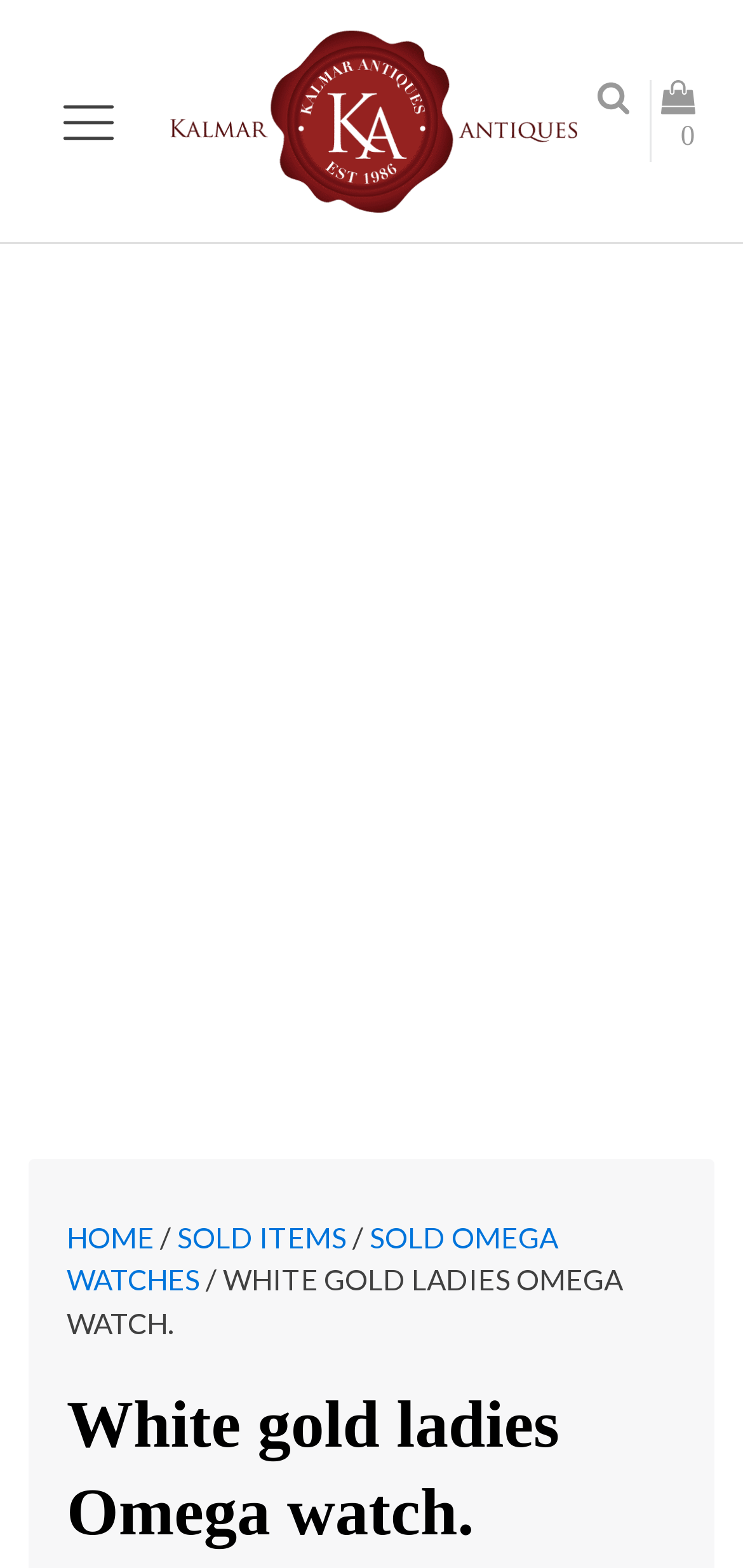Please identify the bounding box coordinates of the element I should click to complete this instruction: 'Go to the HOME page'. The coordinates should be given as four float numbers between 0 and 1, like this: [left, top, right, bottom].

[0.09, 0.778, 0.208, 0.8]